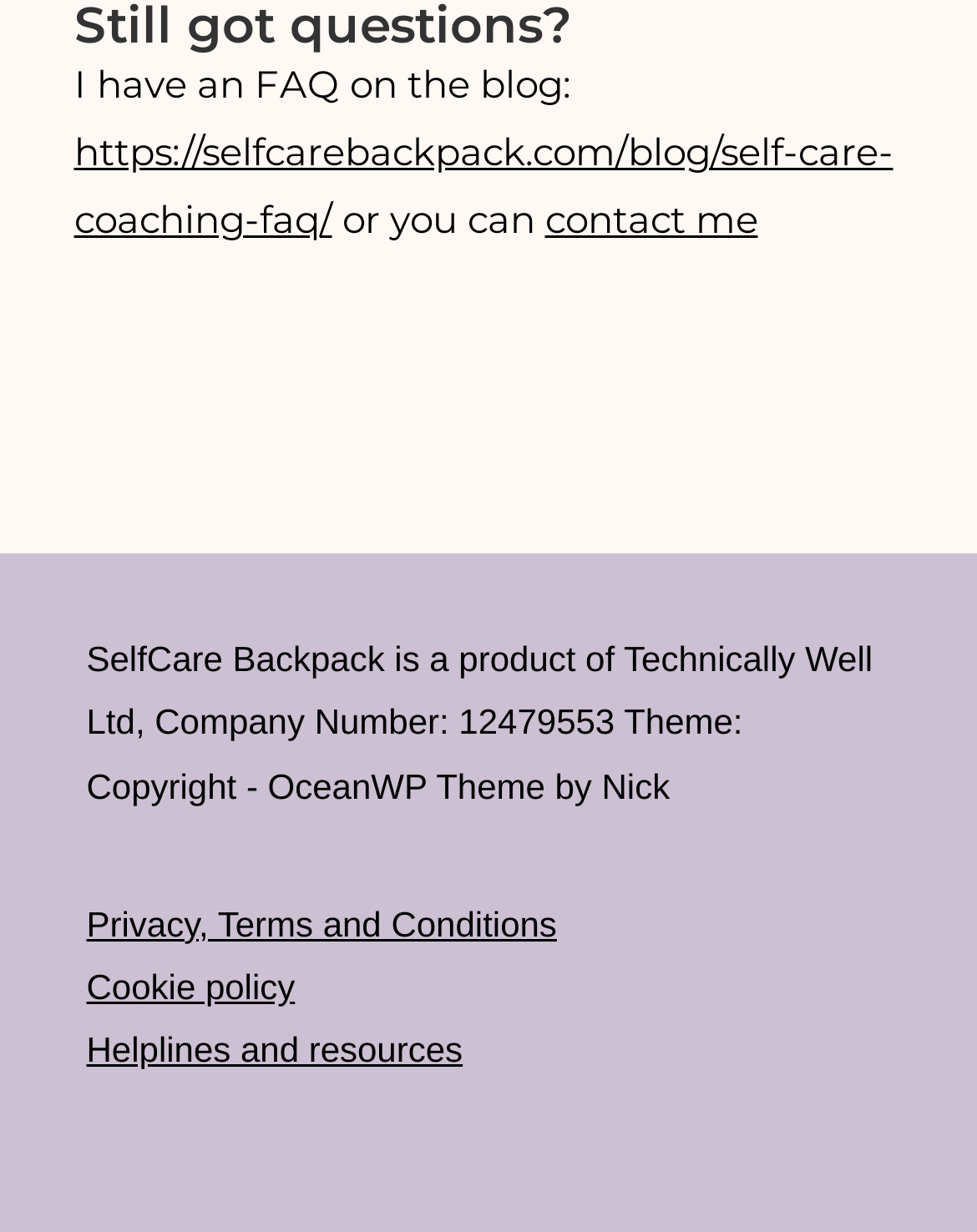What is the company name behind SelfCare Backpack?
Based on the screenshot, provide your answer in one word or phrase.

Technically Well Ltd